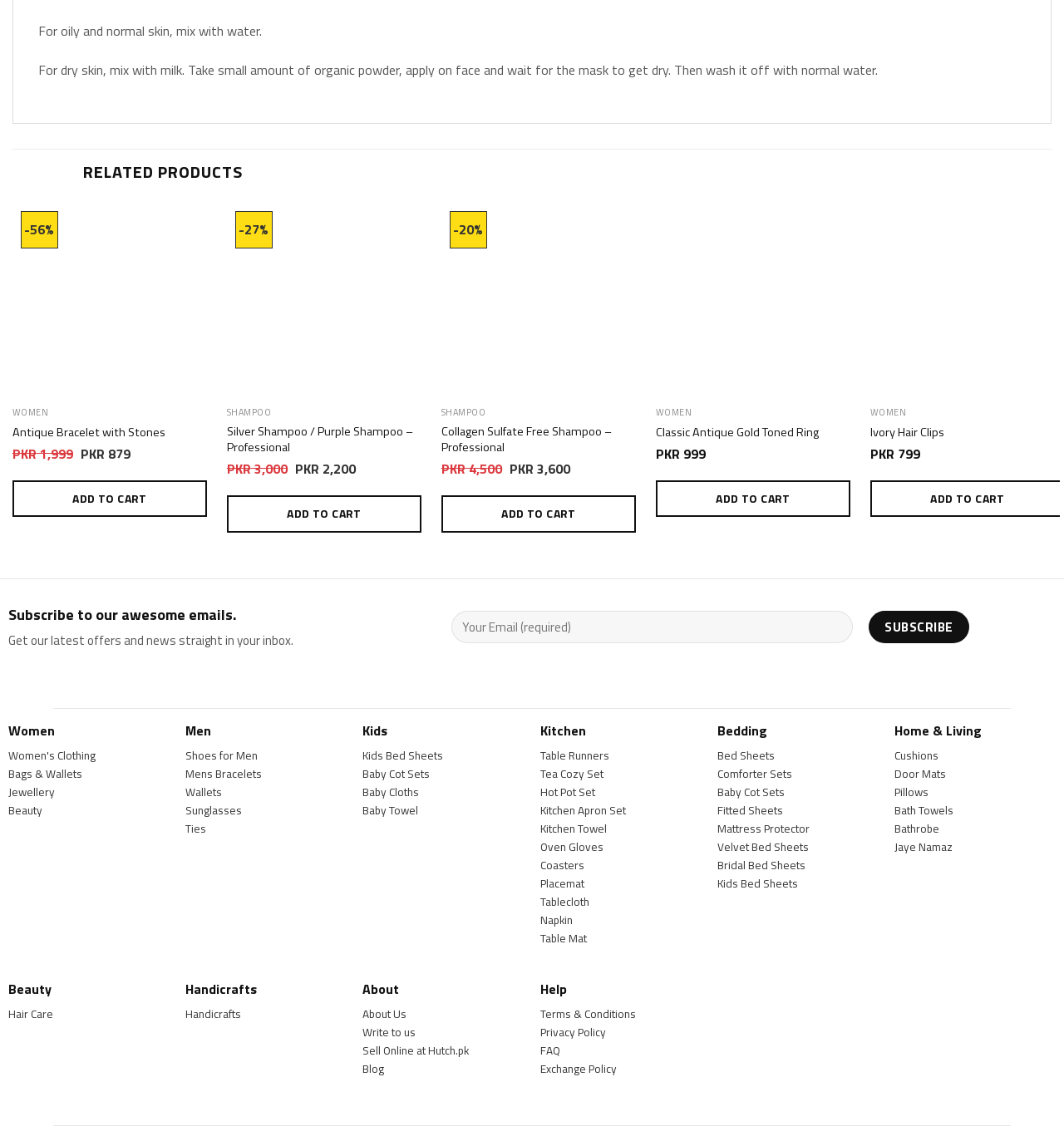Identify the bounding box coordinates for the UI element that matches this description: "alt="Silver Shampoo Purple Shampoo Professional"".

[0.213, 0.179, 0.396, 0.35]